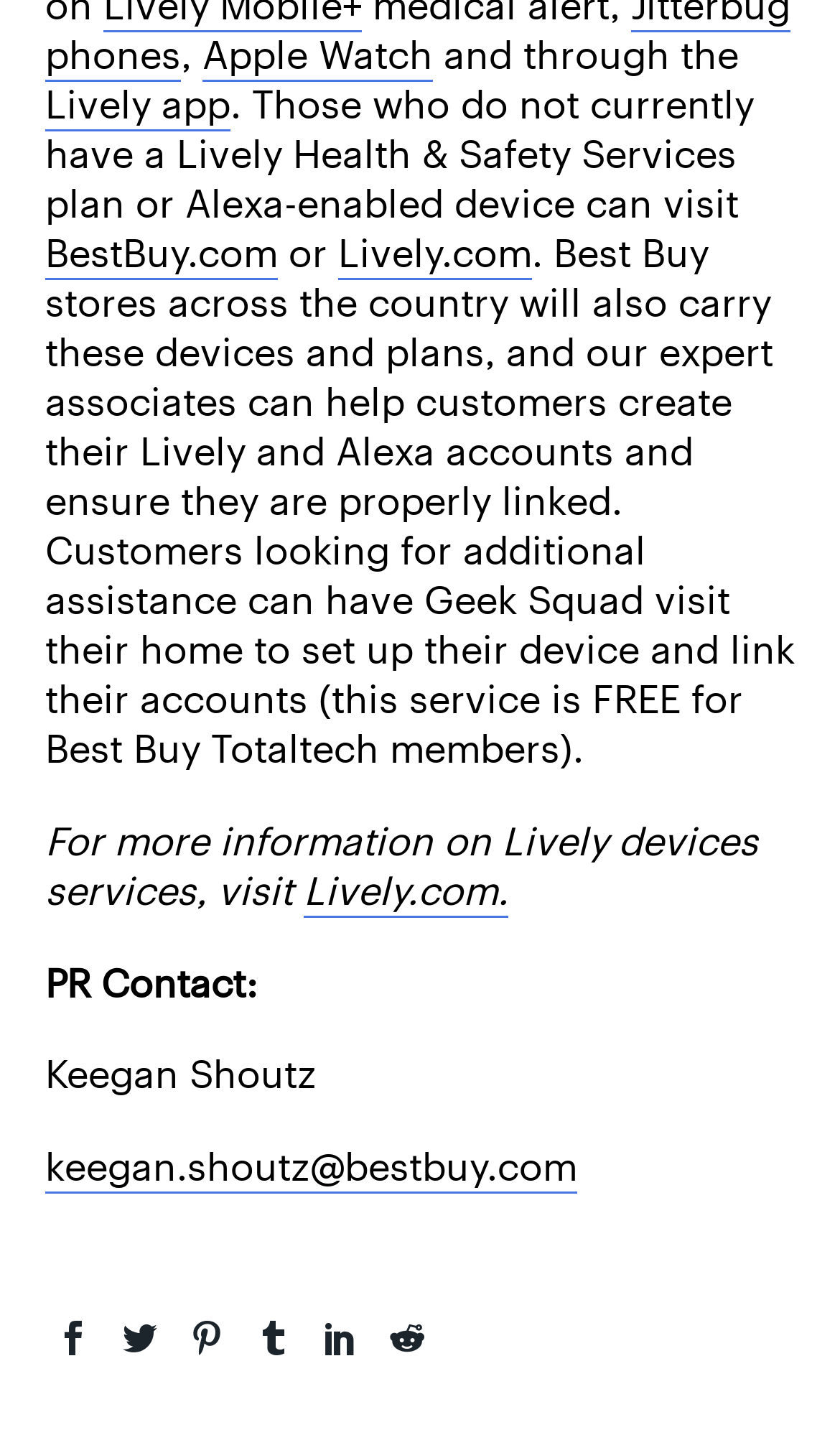Please identify the bounding box coordinates of the area that needs to be clicked to fulfill the following instruction: "Click the Twitter link to share."

None